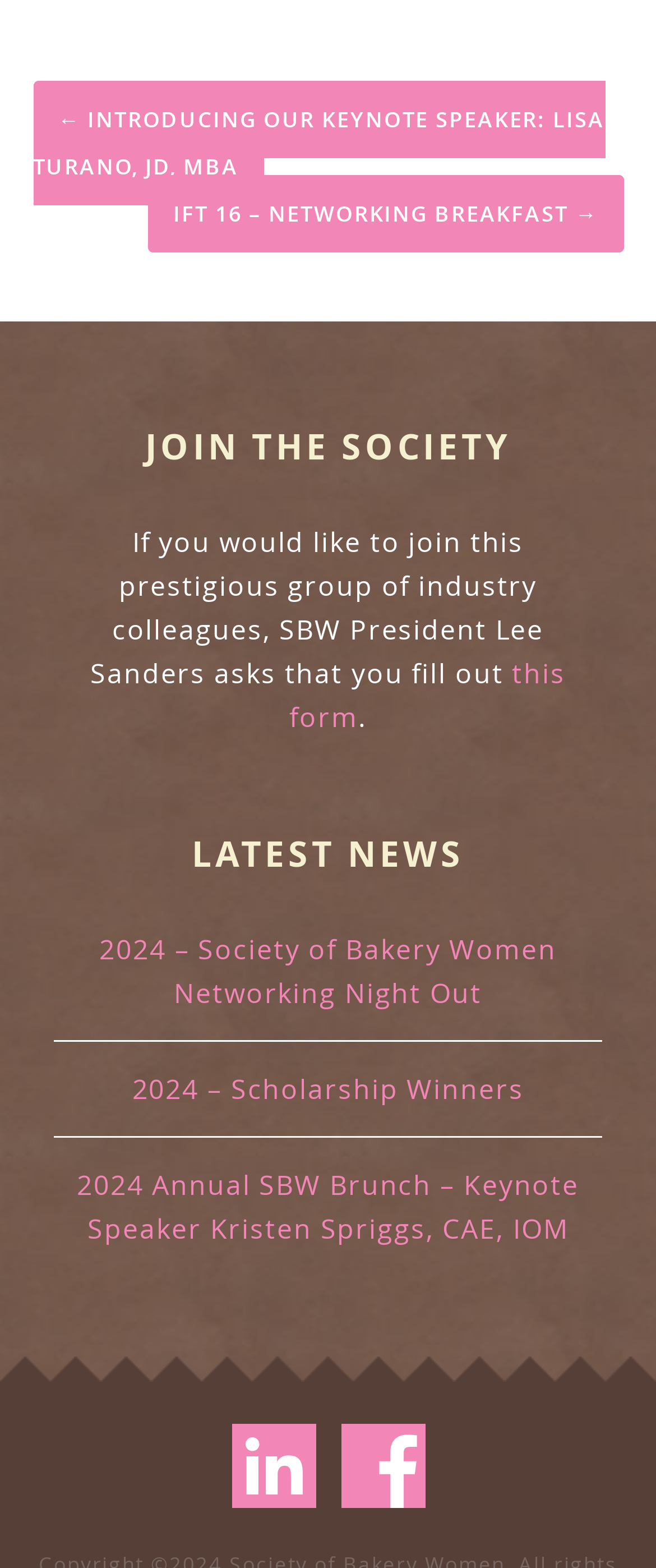Can you pinpoint the bounding box coordinates for the clickable element required for this instruction: "Fill out the membership form"? The coordinates should be four float numbers between 0 and 1, i.e., [left, top, right, bottom].

[0.441, 0.418, 0.862, 0.469]